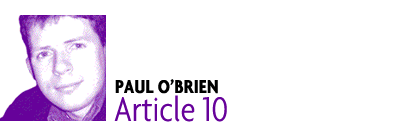Answer the following in one word or a short phrase: 
Is Paul O'Brien the main subject of the image?

Yes